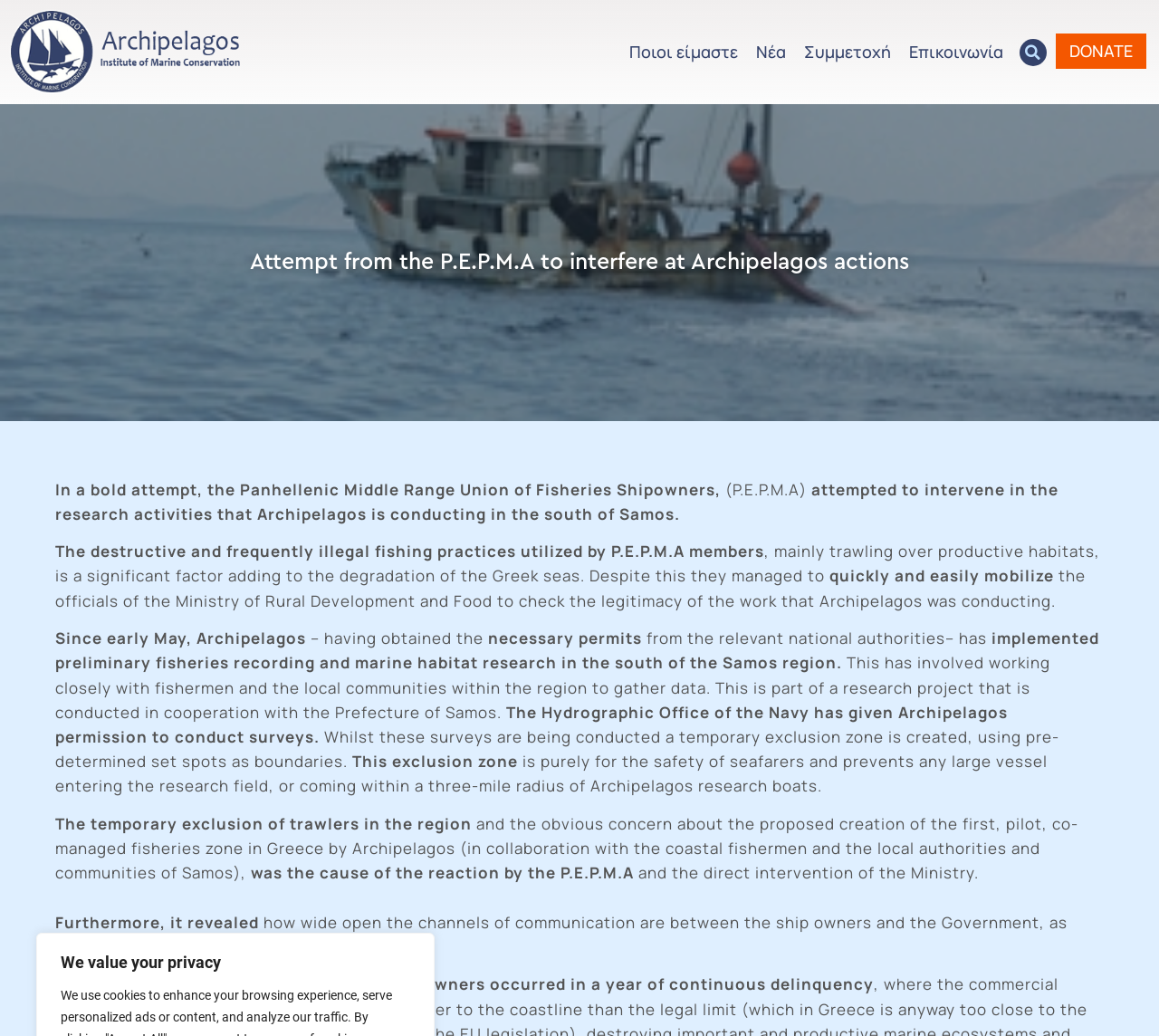Summarize the webpage with a detailed and informative caption.

The webpage appears to be an article or news page from Archipelagos, a research organization. At the top of the page, there is a heading that reads "We value your privacy". Below this, there are several links to different sections of the website, including "Ποιοι είμαστε" (Who we are), "Νέα" (News), "Συμμετοχή" (Participation), and "Επικοινωνία" (Contact). 

To the right of these links, there is a search bar with a "Search" button. Further to the right, there is a "DONATE" link. 

The main content of the page is an article with the title "Attempt from the P.E.P.M.A to interfere at Archipelagos actions". The article discusses how the Panhellenic Middle Range Union of Fisheries Shipowners (P.E.P.M.A) attempted to intervene in Archipelagos' research activities in the south of Samos. The article explains that P.E.P.M.A members engage in destructive and illegal fishing practices, which contribute to the degradation of the Greek seas. 

The article goes on to describe how Archipelagos, with the necessary permits, has been conducting research in the south of Samos, working closely with local fishermen and communities to gather data. It also mentions that the Hydrographic Office of the Navy has given Archipelagos permission to conduct surveys, which involve creating a temporary exclusion zone for safety reasons. 

The article concludes by discussing the reaction of P.E.P.M.A and the Ministry of Rural Development and Food to Archipelagos' research activities, and how this reveals the close communication channels between the ship owners and the Government.